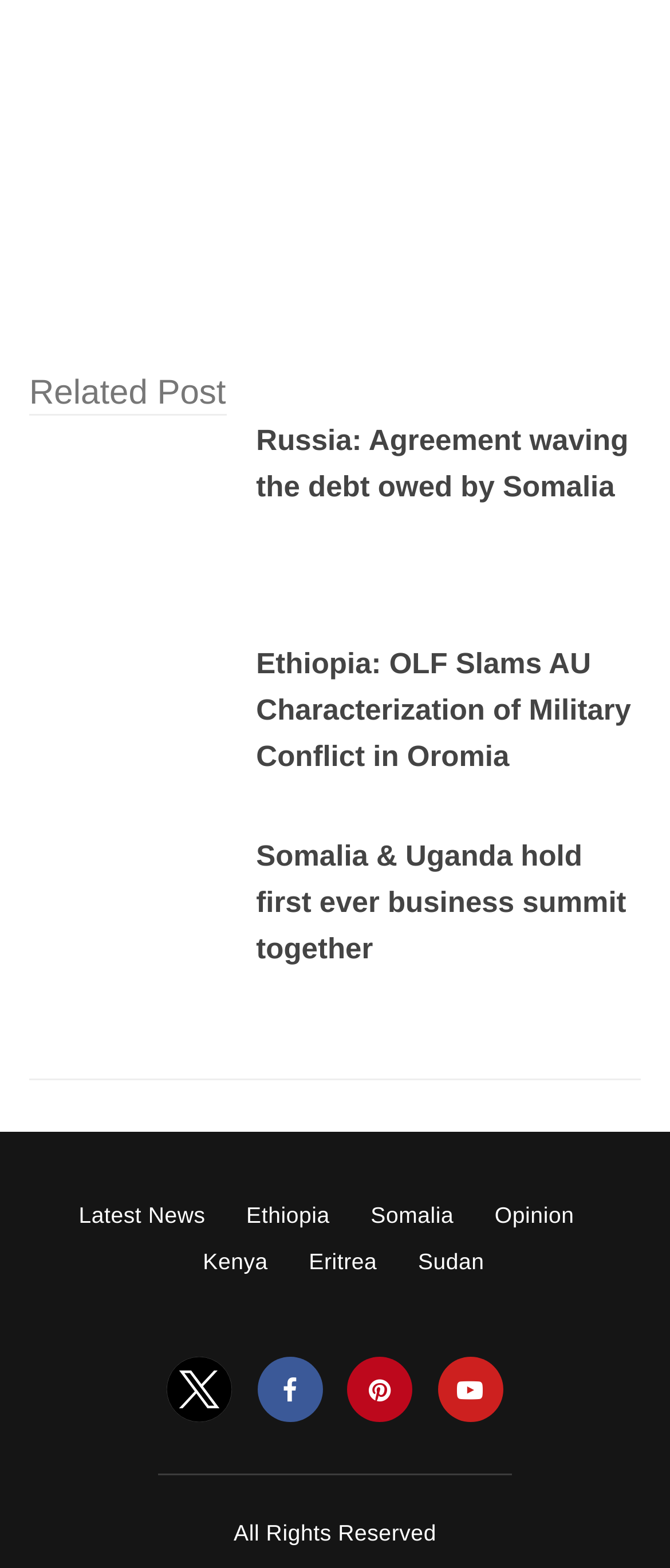Provide the bounding box coordinates of the HTML element described by the text: "Opinion". The coordinates should be in the format [left, top, right, bottom] with values between 0 and 1.

[0.738, 0.767, 0.857, 0.783]